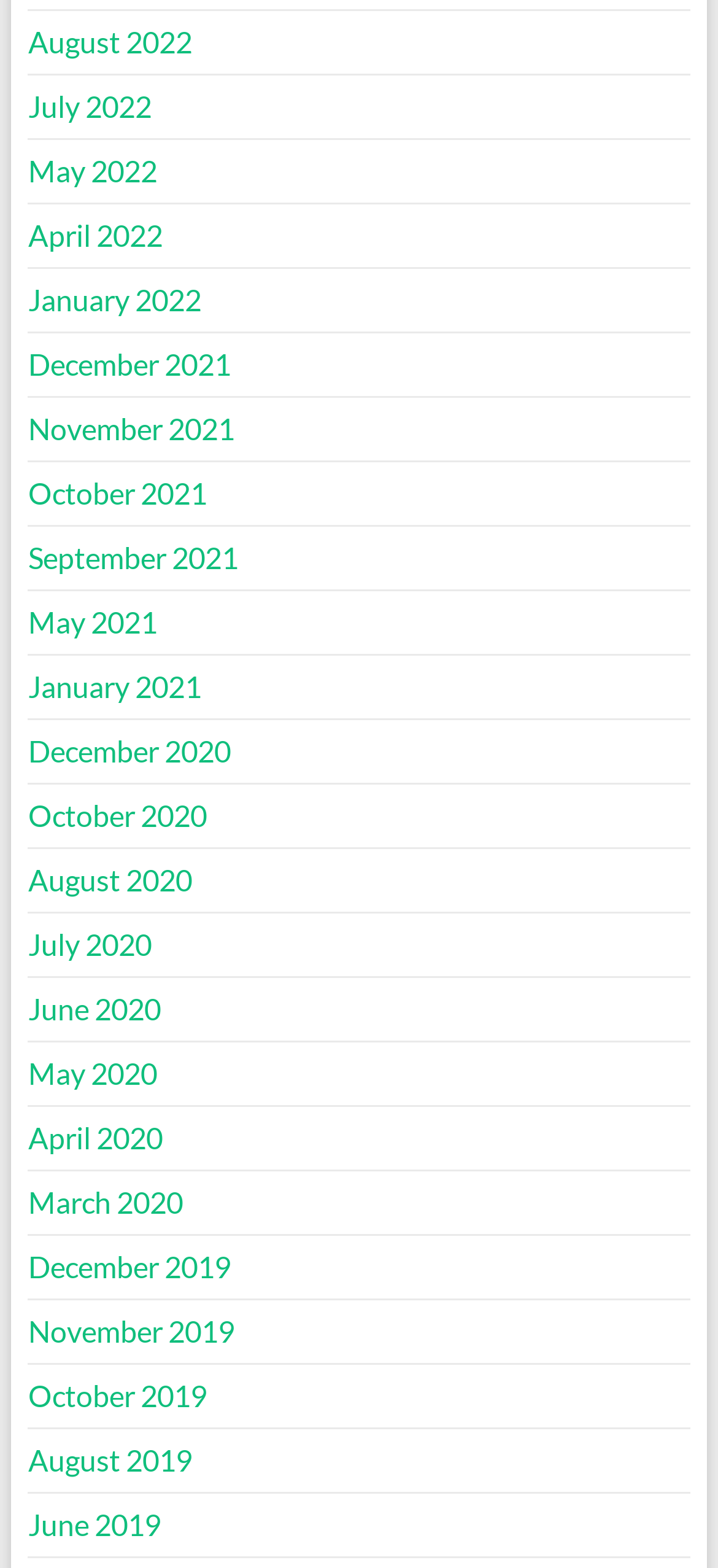What are the links on the webpage?
Use the screenshot to answer the question with a single word or phrase.

Archive links